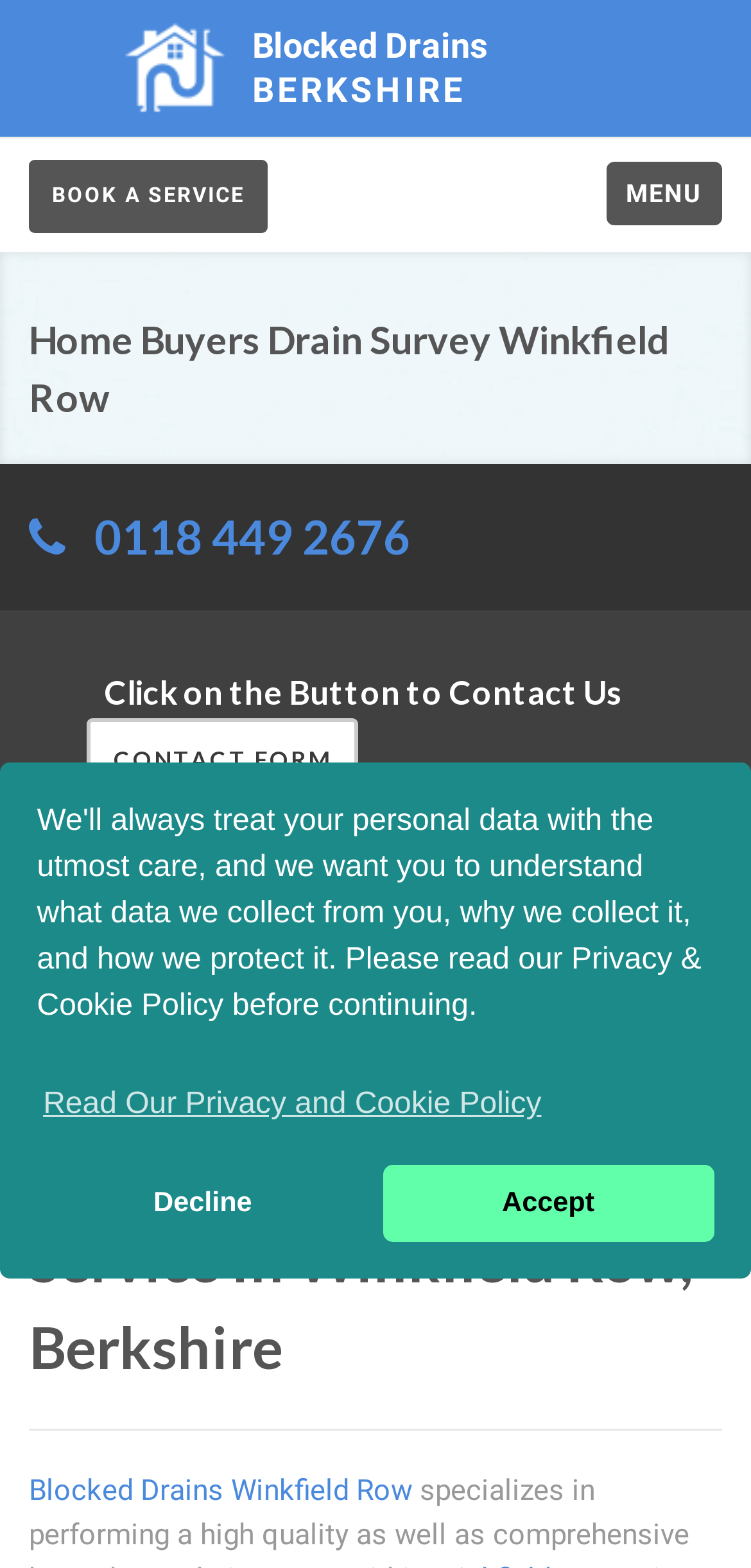Identify the main title of the webpage and generate its text content.

Home Buyers Drain Survey Winkfield Row